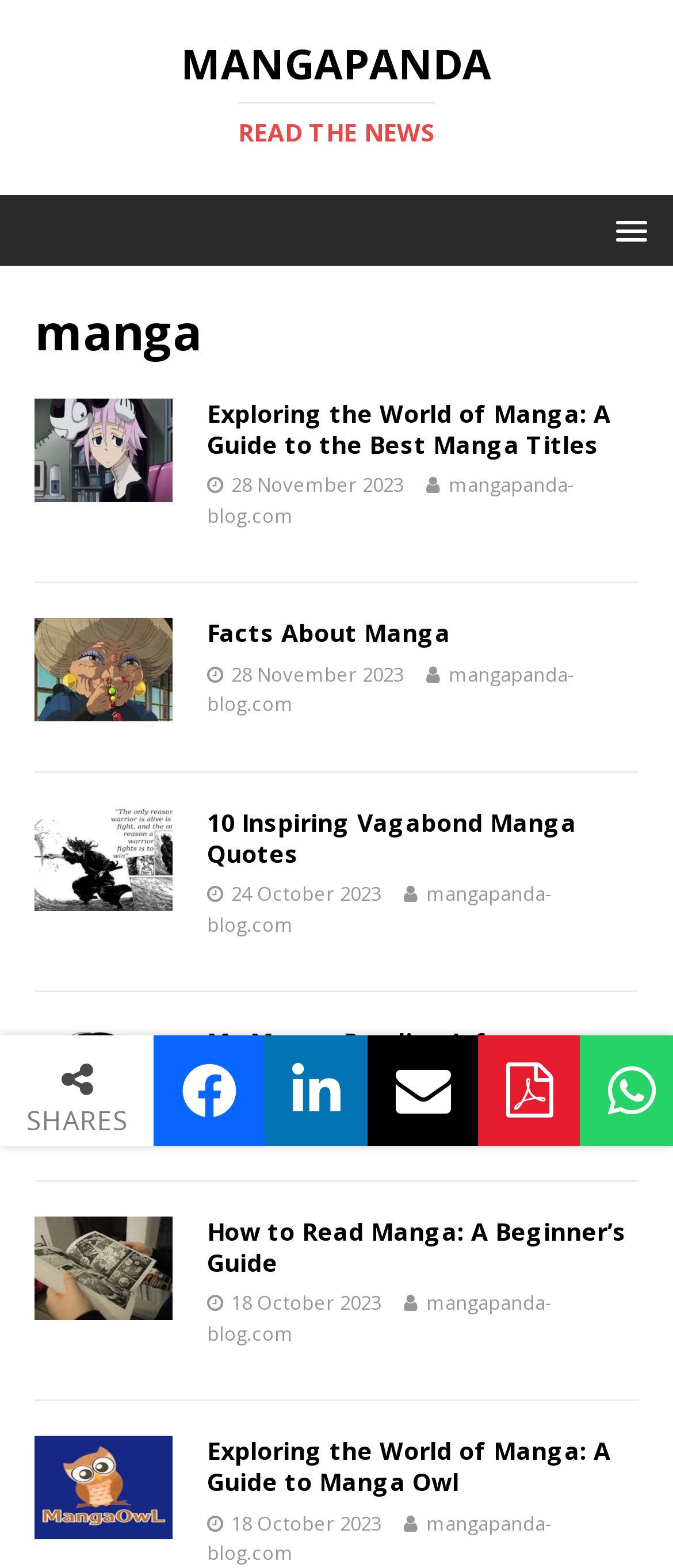Offer a detailed account of what is visible on the webpage.

The webpage is an archive of manga-related articles and news. At the top, there is a header section with a link to "MANGAPANDA READ THE NEWS" and a heading "MANGAPANDA". Below this, there is a menu link on the right side of the page.

The main content of the page is divided into several article sections, each containing a figure with an image, a heading, and some text. There are five article sections in total, each with a similar structure. The headings of the articles are "Exploring the World of Manga: A Guide to the Best Manga Titles", "Facts About Manga", "10 Inspiring Vagabond Manga Quotes", "My Manga Reading Info", and "How to Read Manga: A Beginner’s Guide". Each article section also has a link to "mangapanda-blog.com" and a date, ranging from October 18, 2023, to November 28, 2023.

Below the article sections, there is a section with social media links, including Facebook, Twitter, Instagram, and Pinterest. The page ends with a "SHARES" text and some social media icons.

In terms of layout, the page has a clean and organized structure, with clear headings and concise text. The images are placed on the left side of each article section, with the heading and text on the right side. The social media links are placed at the bottom of the page, making it easy to share the content.